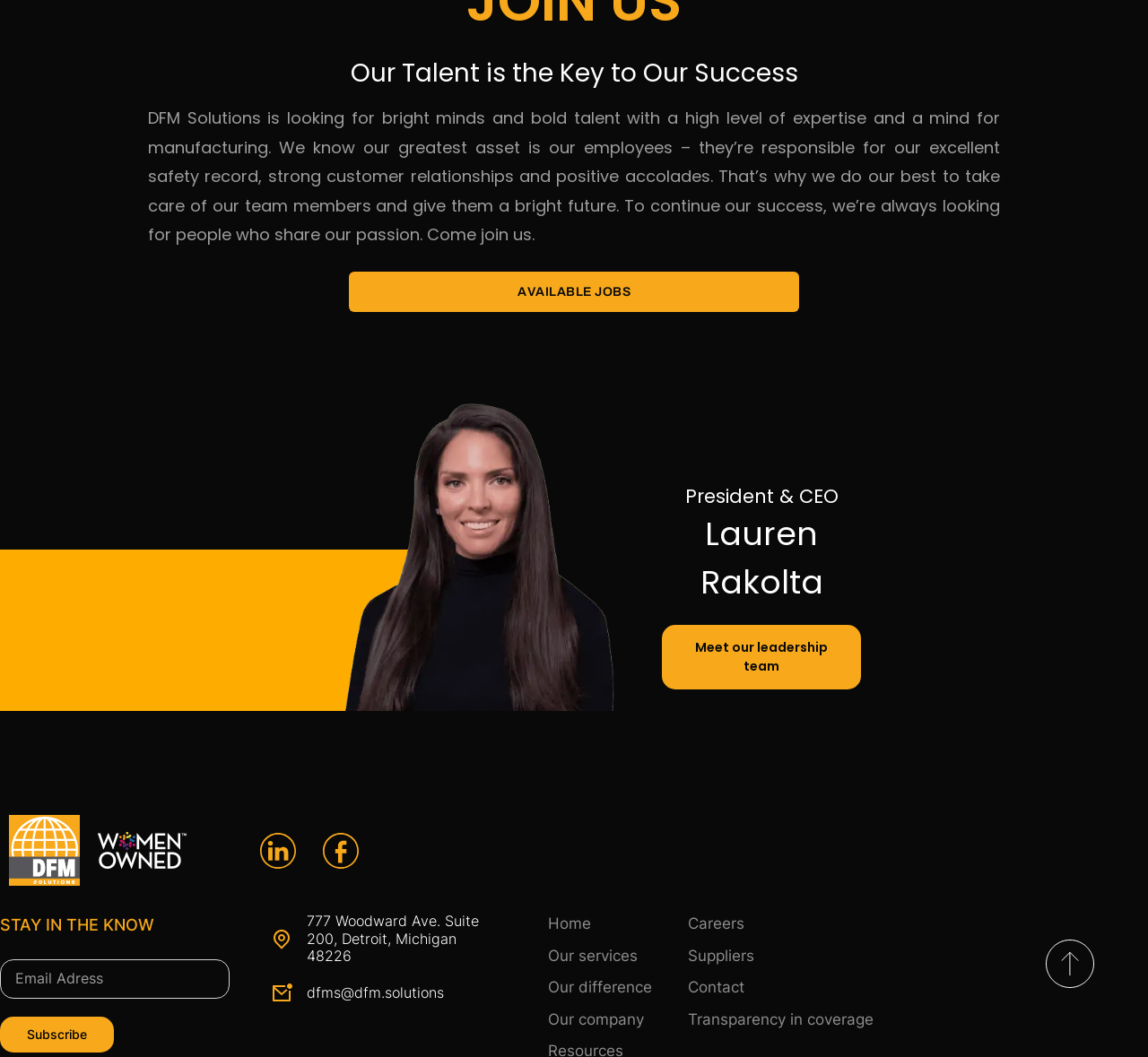What is the company's greatest asset?
Using the image as a reference, deliver a detailed and thorough answer to the question.

The company's greatest asset is its employees, as stated in the StaticText element with the text 'We know our greatest asset is our employees – they’re responsible for our excellent safety record, strong customer relationships and positive accolades.'